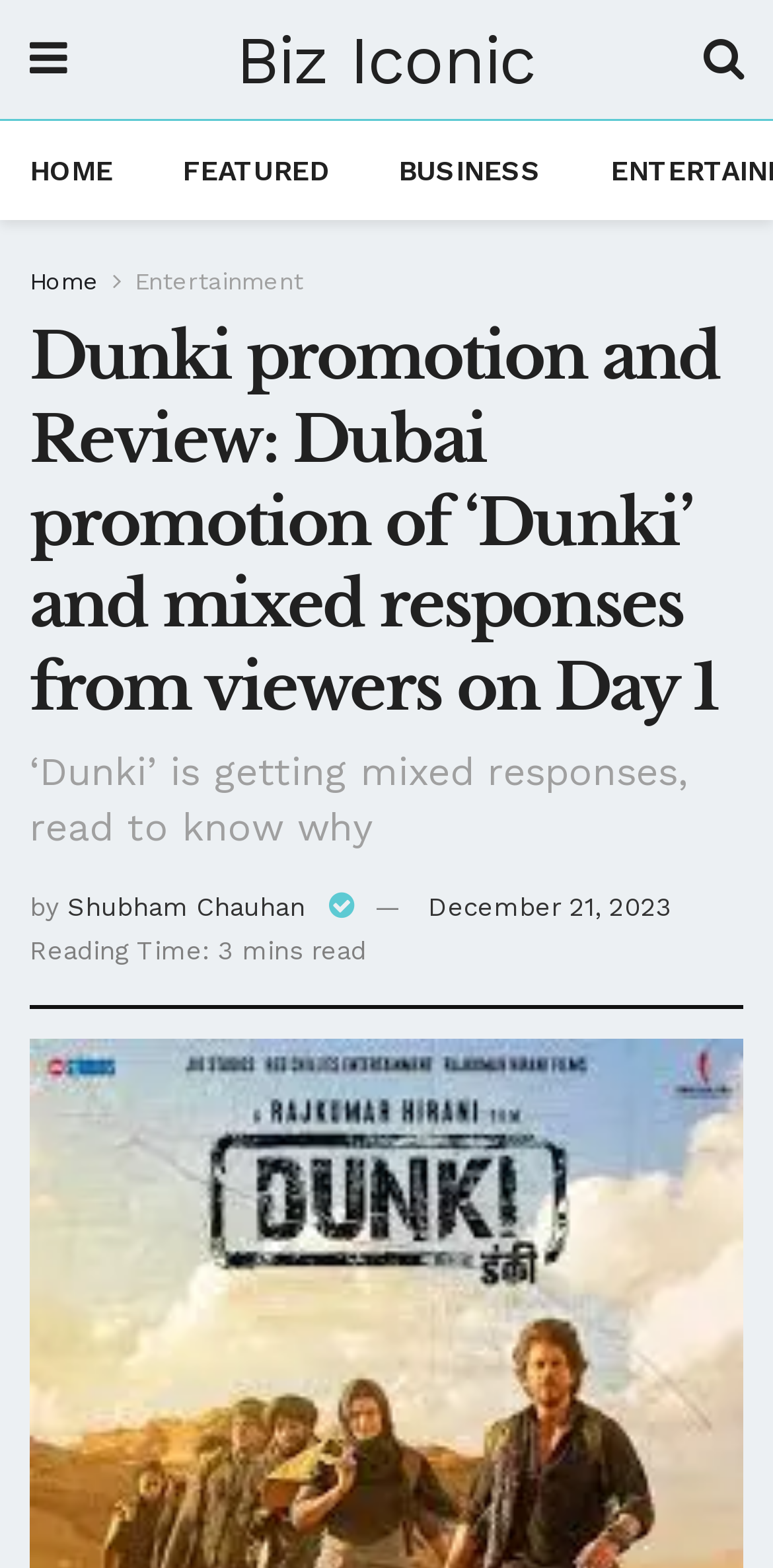Based on the image, provide a detailed and complete answer to the question: 
What is the category of the article?

The webpage contains a link 'Entertainment' in the navigation menu, indicating that the article belongs to the Entertainment category.